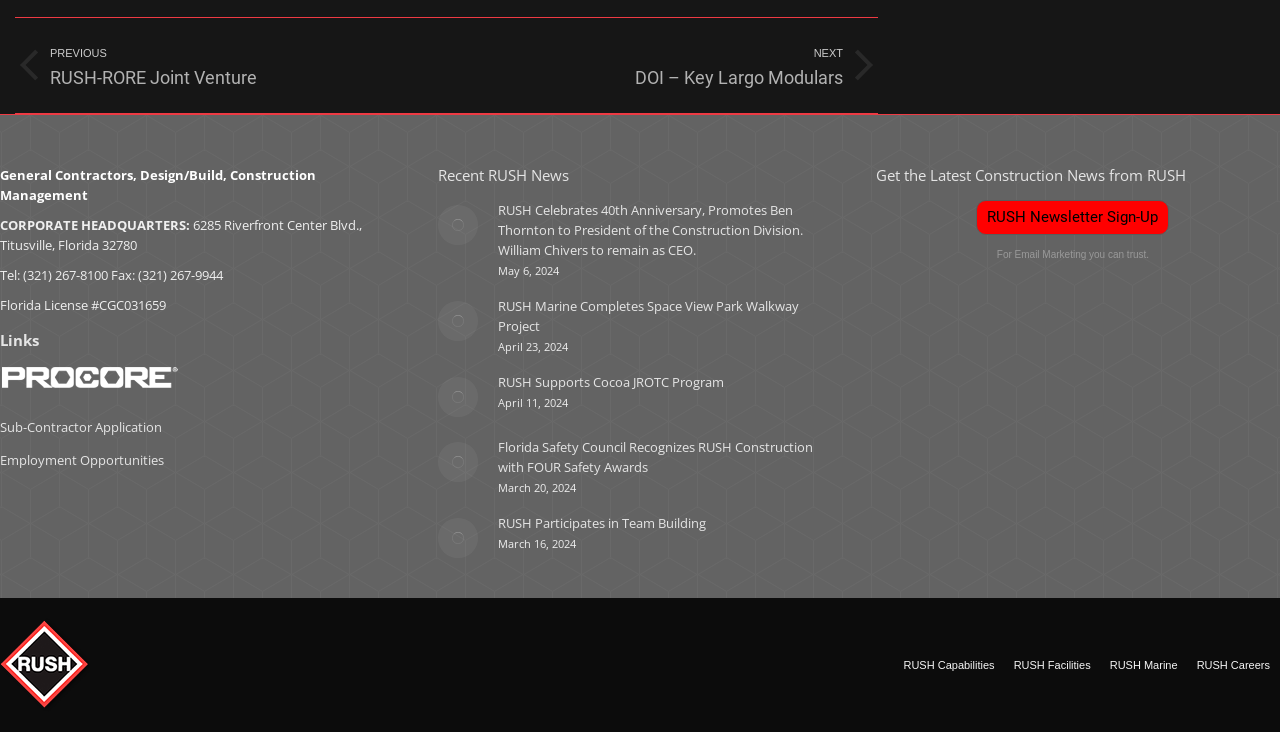Give a short answer using one word or phrase for the question:
What is the company's headquarters address?

6285 Riverfront Center Blvd., Titusville, Florida 32780